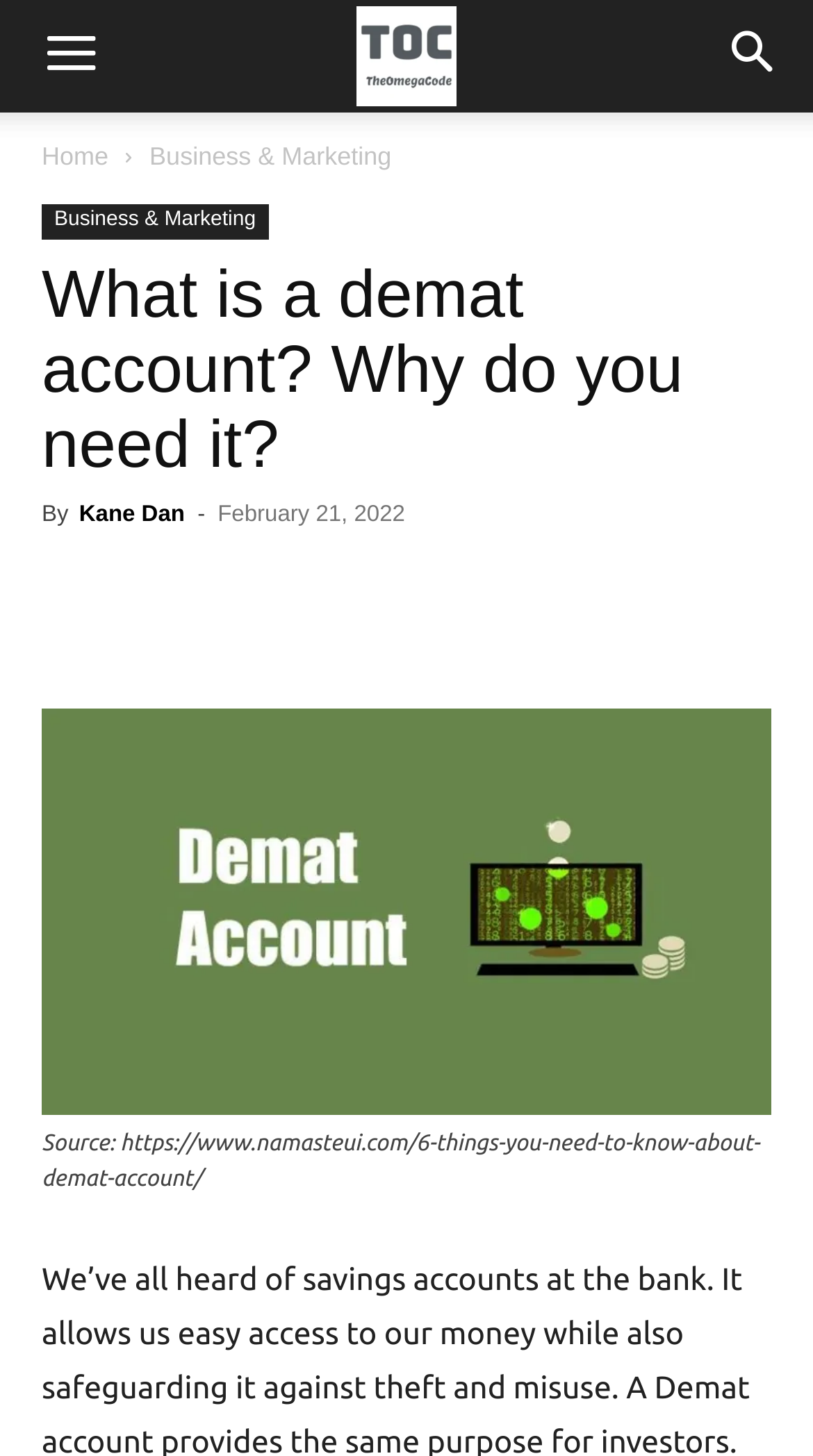What is the author of the article?
Carefully examine the image and provide a detailed answer to the question.

I found the author's name by looking at the text next to the 'By' label, which is 'Kane Dan'. This is a common pattern in articles where the author's name is mentioned.